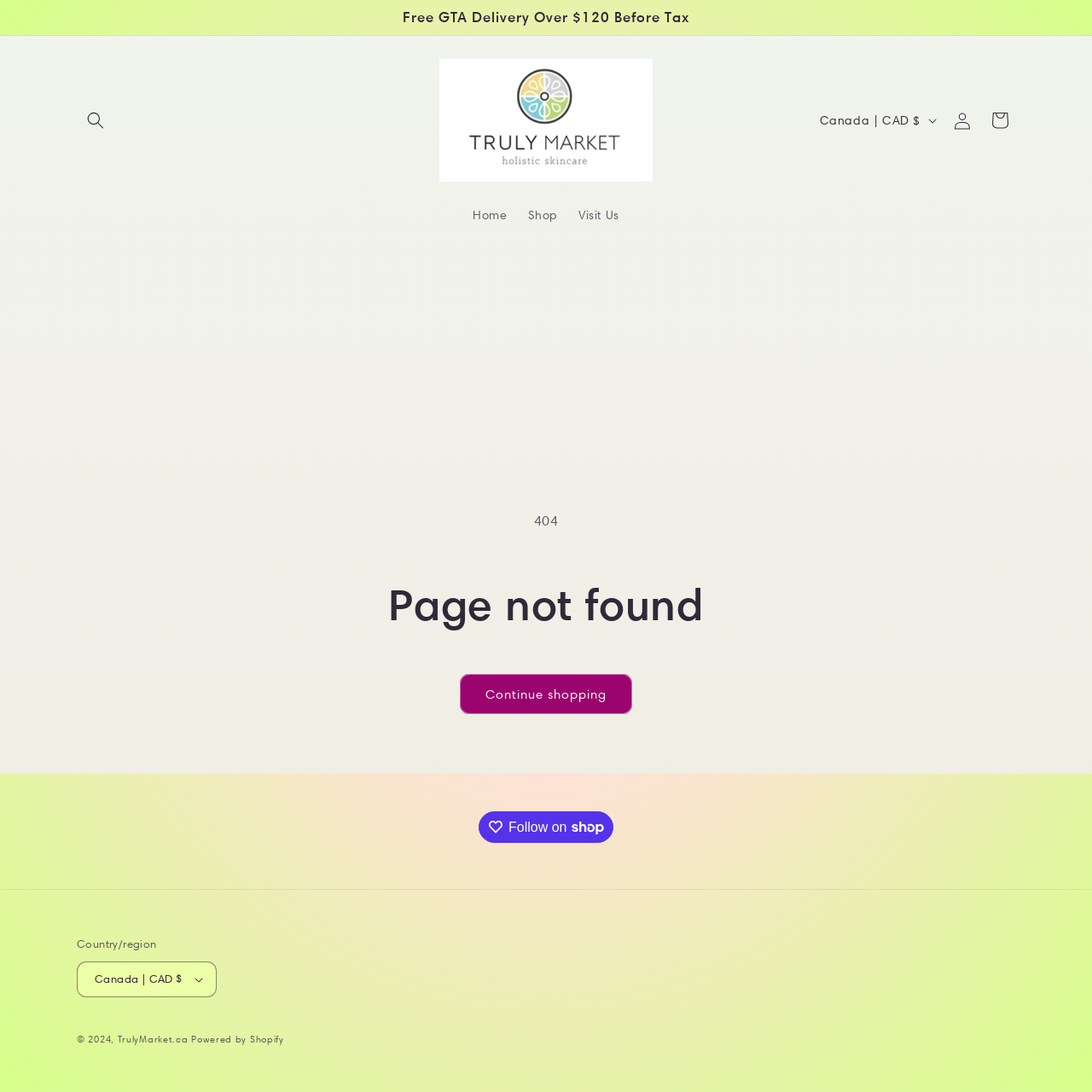Determine the bounding box coordinates of the region I should click to achieve the following instruction: "Log in to your account". Ensure the bounding box coordinates are four float numbers between 0 and 1, i.e., [left, top, right, bottom].

[0.864, 0.093, 0.898, 0.128]